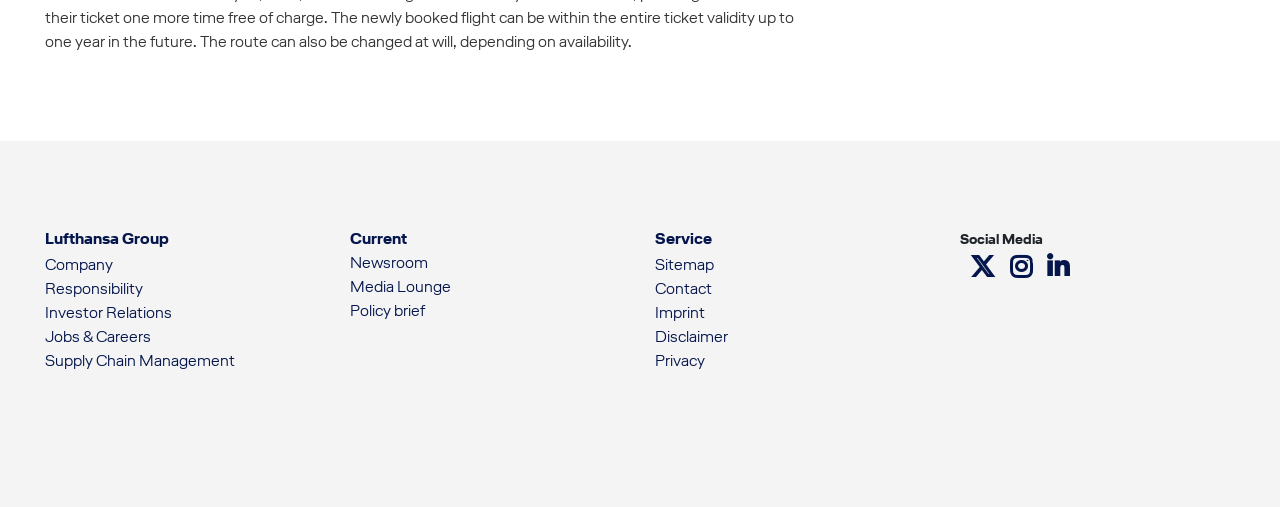Can you specify the bounding box coordinates for the region that should be clicked to fulfill this instruction: "Go to Investor Relations".

[0.035, 0.596, 0.134, 0.637]